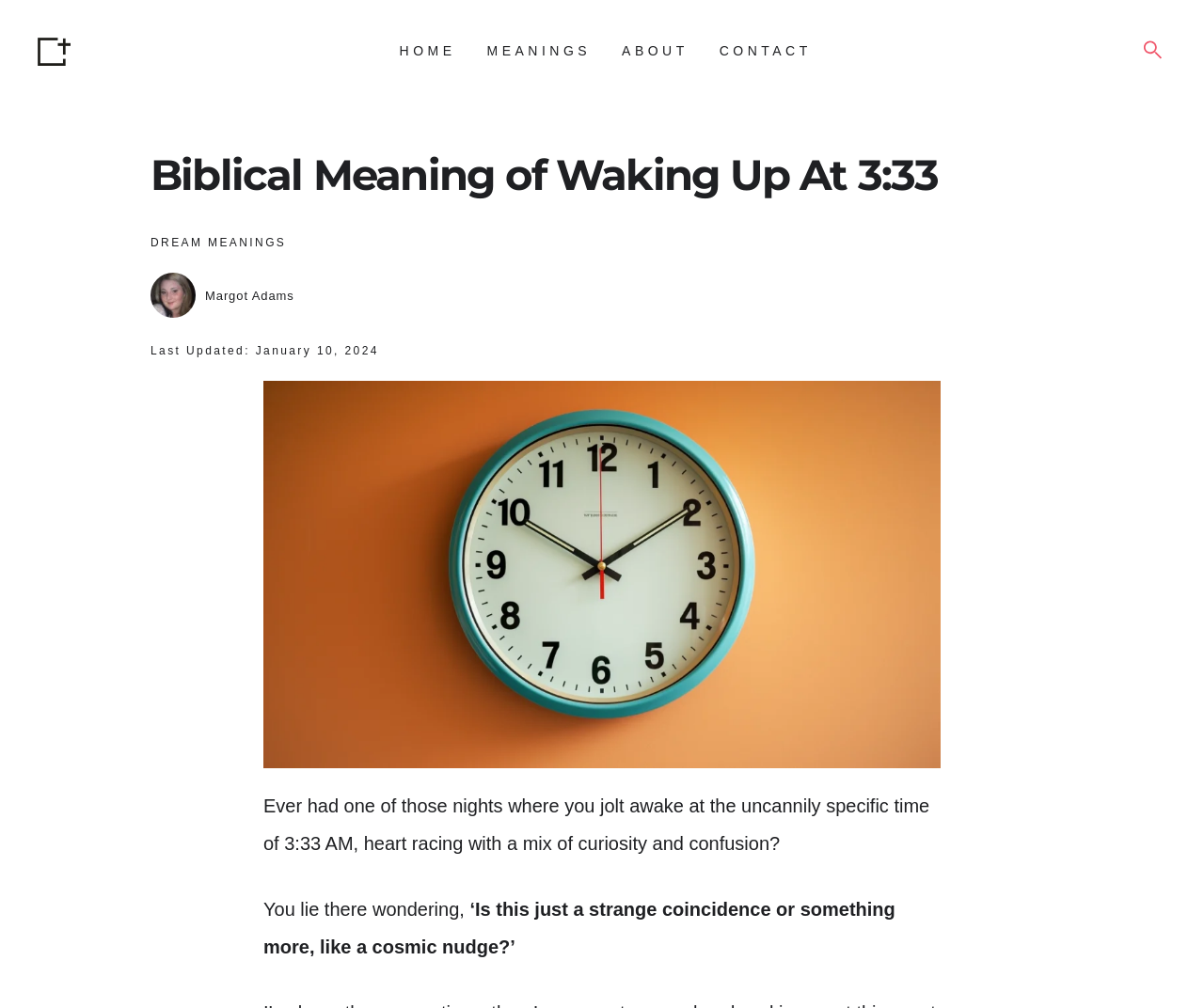Could you please study the image and provide a detailed answer to the question:
What is the text of the first paragraph?

I read the first paragraph of the article and found that it starts with the sentence 'Ever had one of those nights where you jolt awake at the uncannily specific time of 3:33 AM, heart racing with a mix of curiosity and confusion?'.